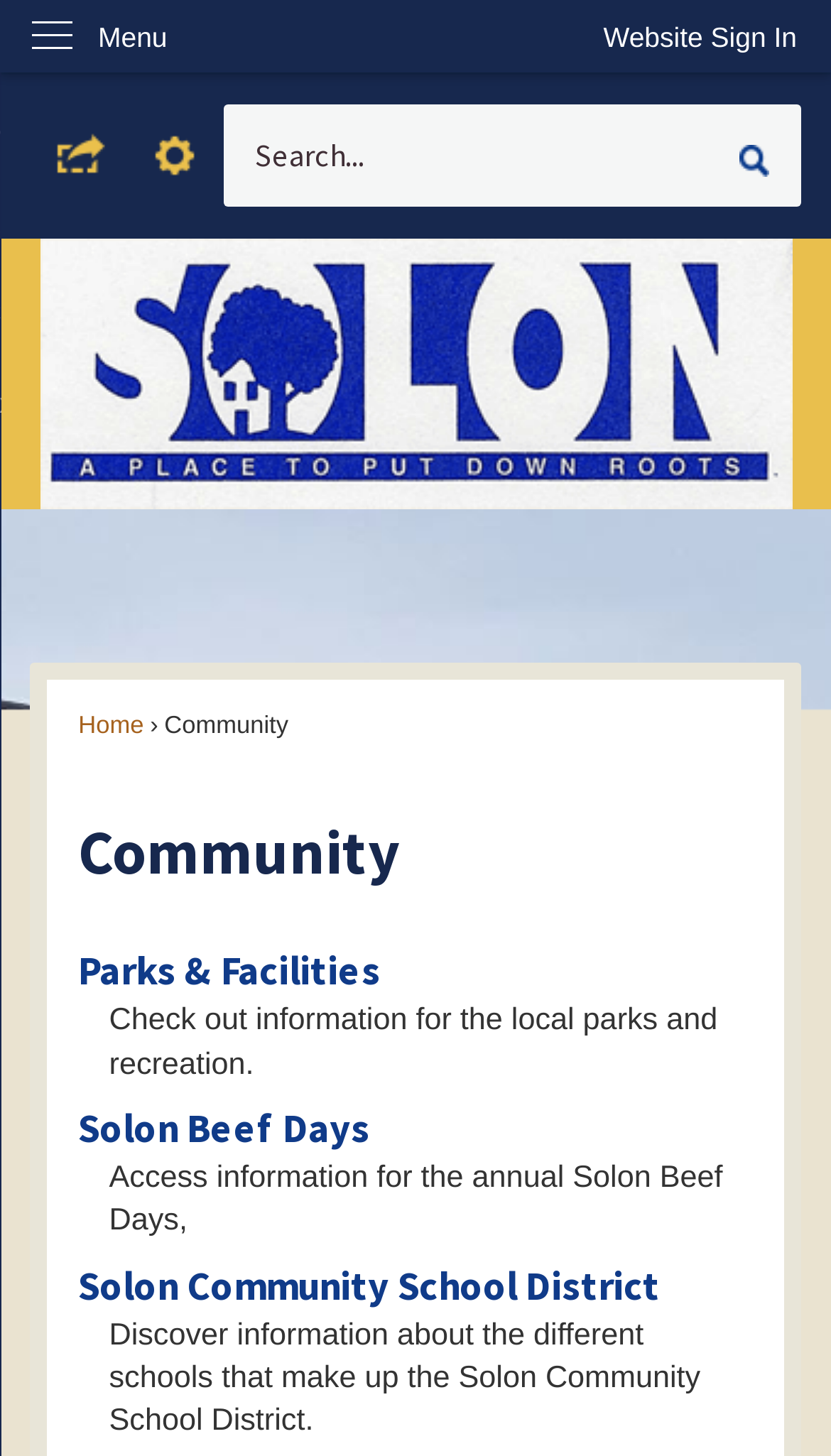Give a one-word or one-phrase response to the question:
How many main categories are there?

3